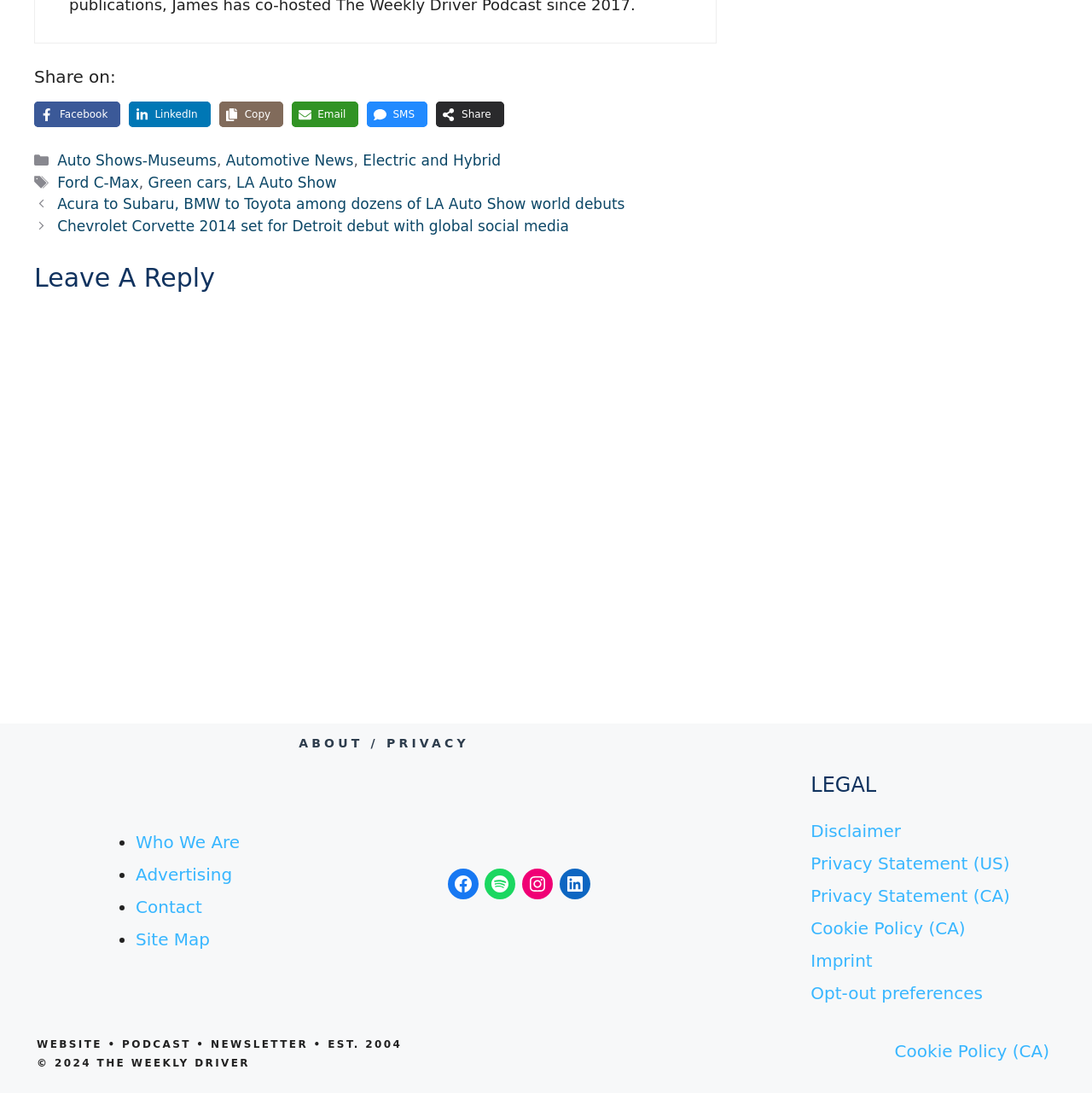Specify the bounding box coordinates of the area to click in order to execute this command: 'View post 'Acura to Subaru, BMW to Toyota among dozens of LA Auto Show world debuts''. The coordinates should consist of four float numbers ranging from 0 to 1, and should be formatted as [left, top, right, bottom].

[0.052, 0.179, 0.572, 0.194]